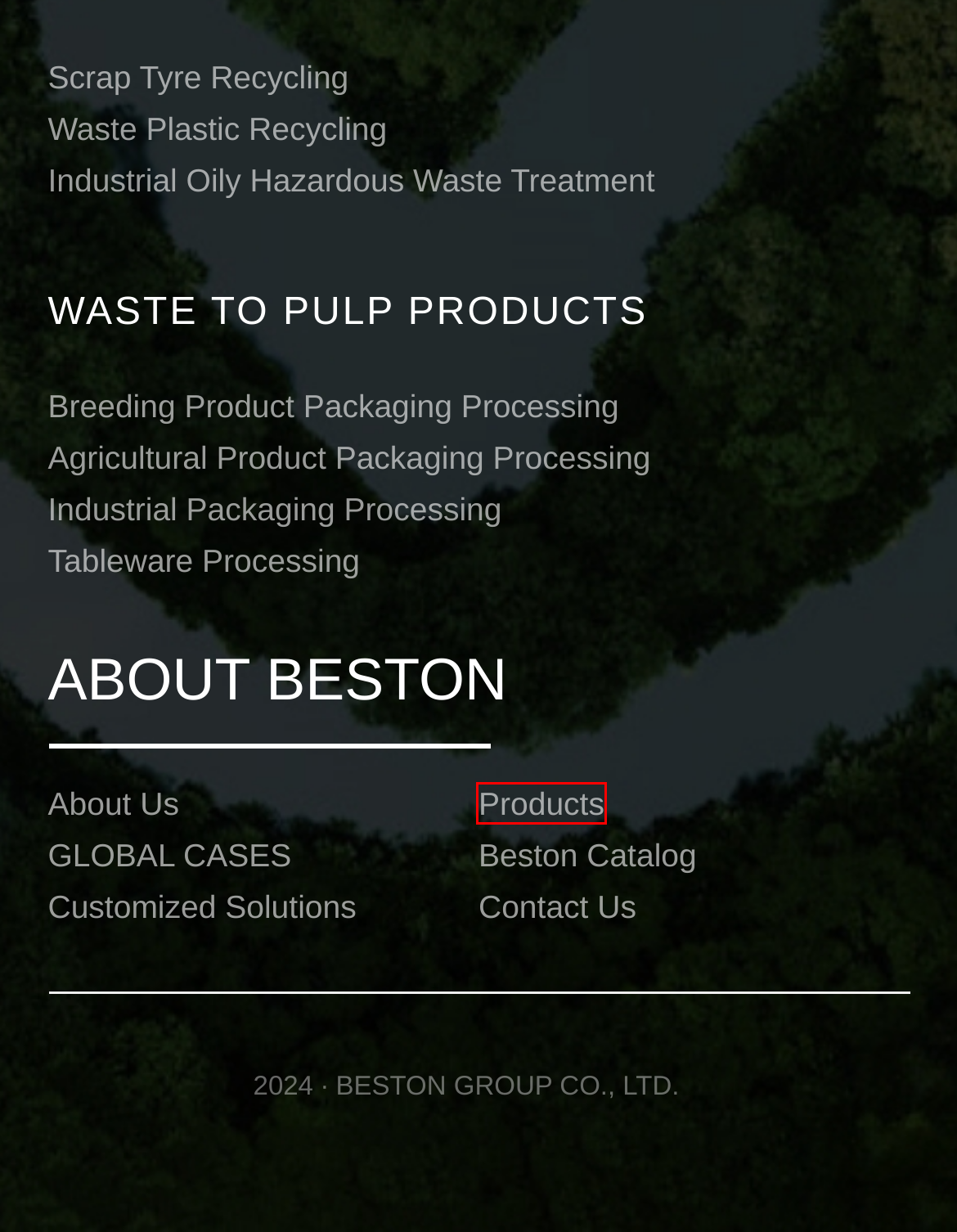After examining the screenshot of a webpage with a red bounding box, choose the most accurate webpage description that corresponds to the new page after clicking the element inside the red box. Here are the candidates:
A. Contact Us Now | 24*7 Online | One-stop Service - Beston
B. Beston Group Co., Ltd. - Waste Recycling Business Partner
C. Beston Catalog - Download PDF For Free
D. Paper Tray Making Machine - Multiple Uses and Benefits
E. Products - Beston Group
F. Oil Sludge Pyrolysis Plant | Oil Sludge Treatment System
G. Egg Box Making Machine for Sale | 6/10/12 Pack | Customize
H. Sugarcane Bagasse Charcoal Making Machine - Beston Group

E